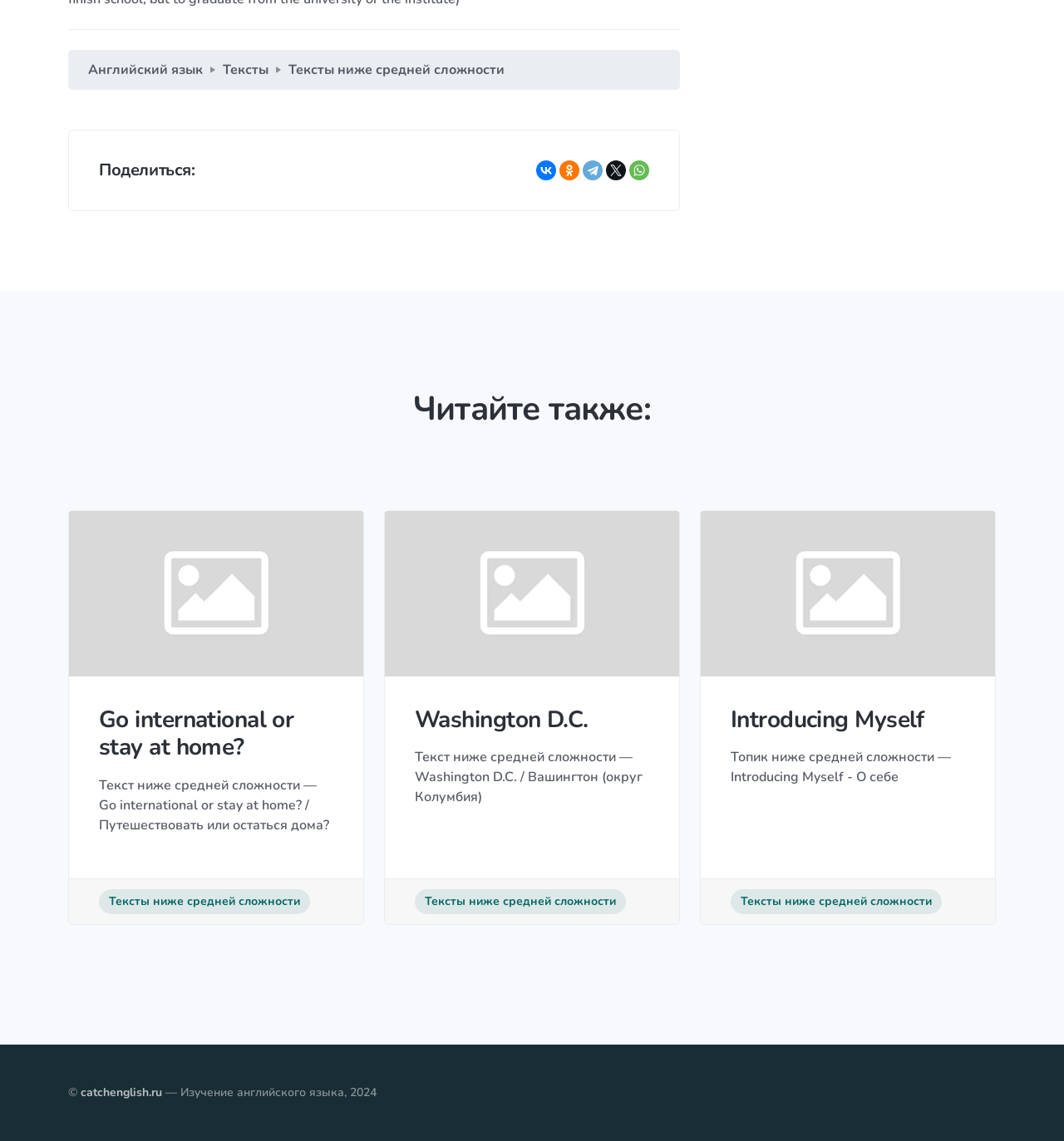What is the language of the website?
Please provide a detailed and comprehensive answer to the question.

The language of the website is both English and Russian because the texts and links on the webpage are written in both languages, such as 'Английский язык' which means 'English language' and 'Тексты' which means 'Texts'.